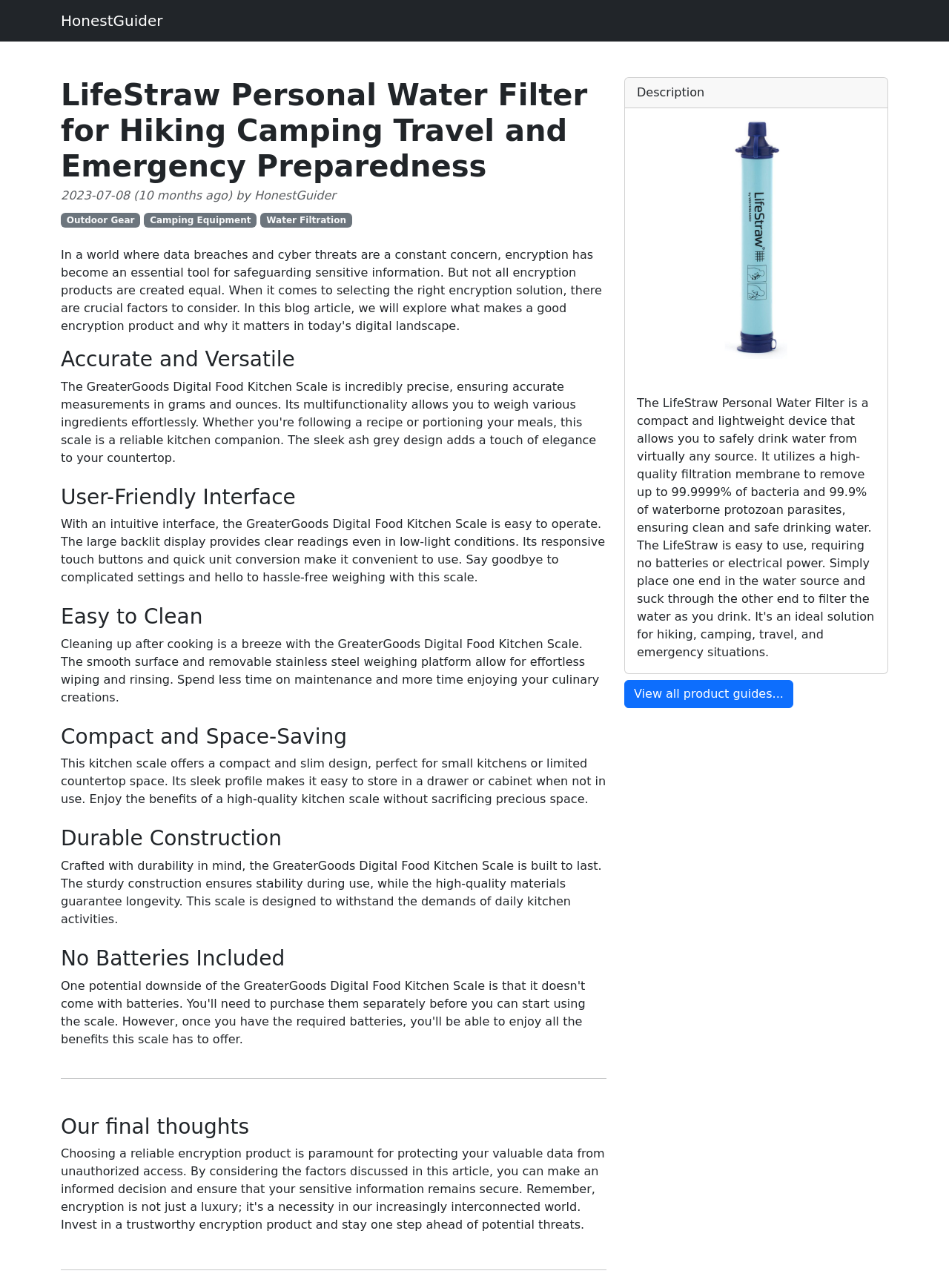Please examine the image and provide a detailed answer to the question: What is the category of the product?

From the links at the top of the webpage, I can see that the product belongs to the categories of Outdoor Gear, Camping Equipment, and Water Filtration.